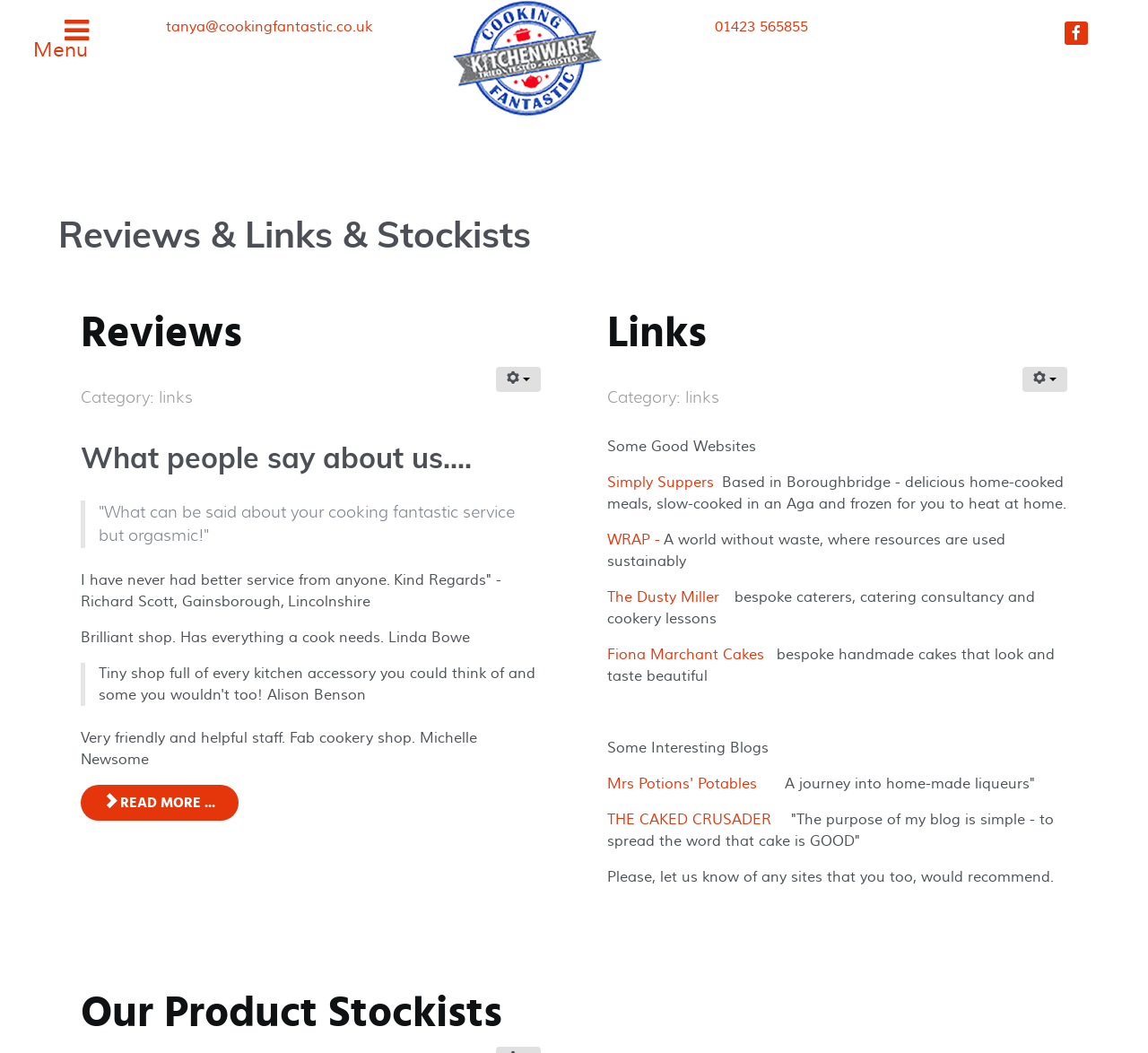What is the headline of the webpage?

Reviews & Links & Stockists